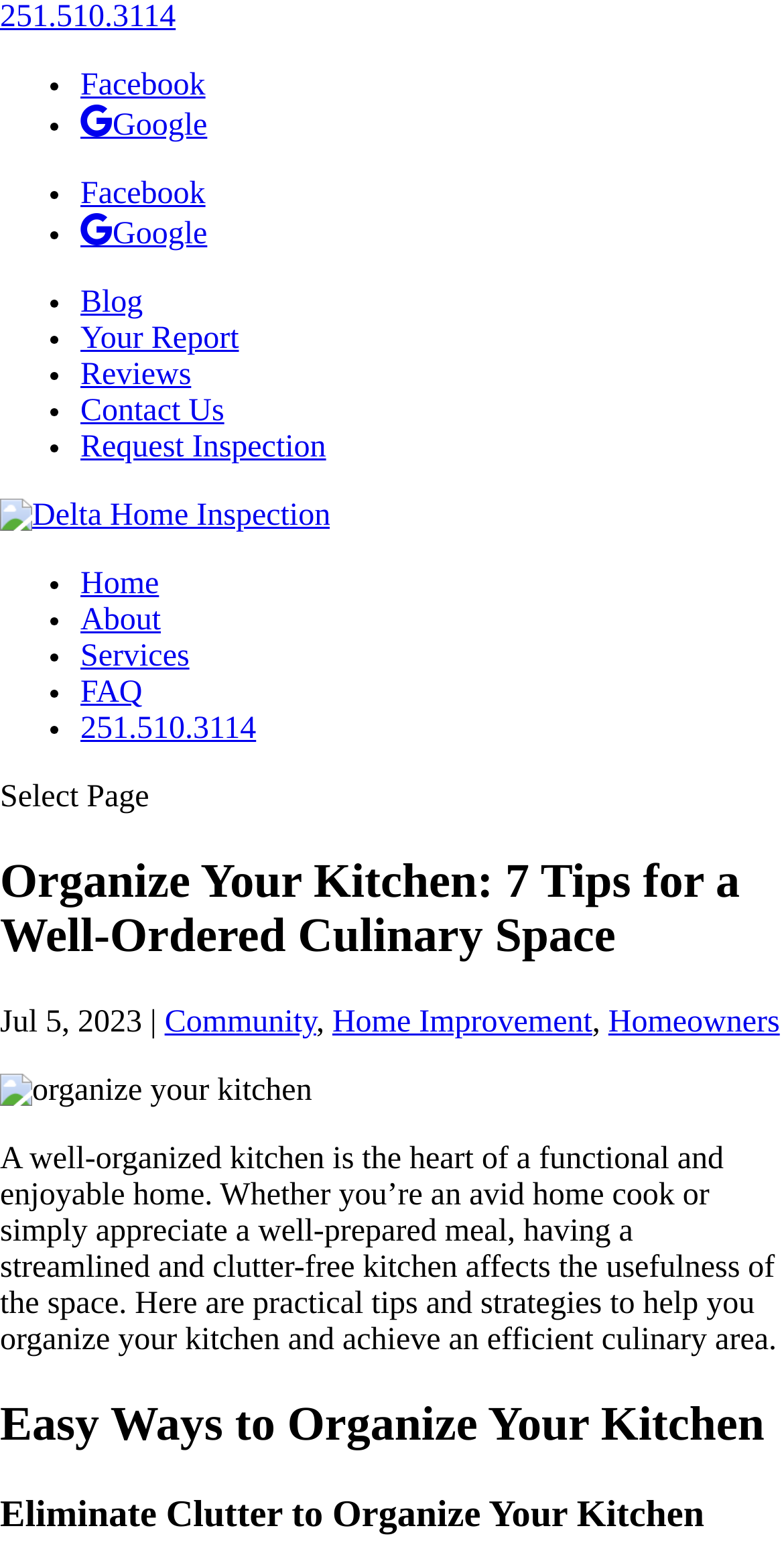Please provide a brief answer to the following inquiry using a single word or phrase:
What is the date of the article?

Jul 5, 2023